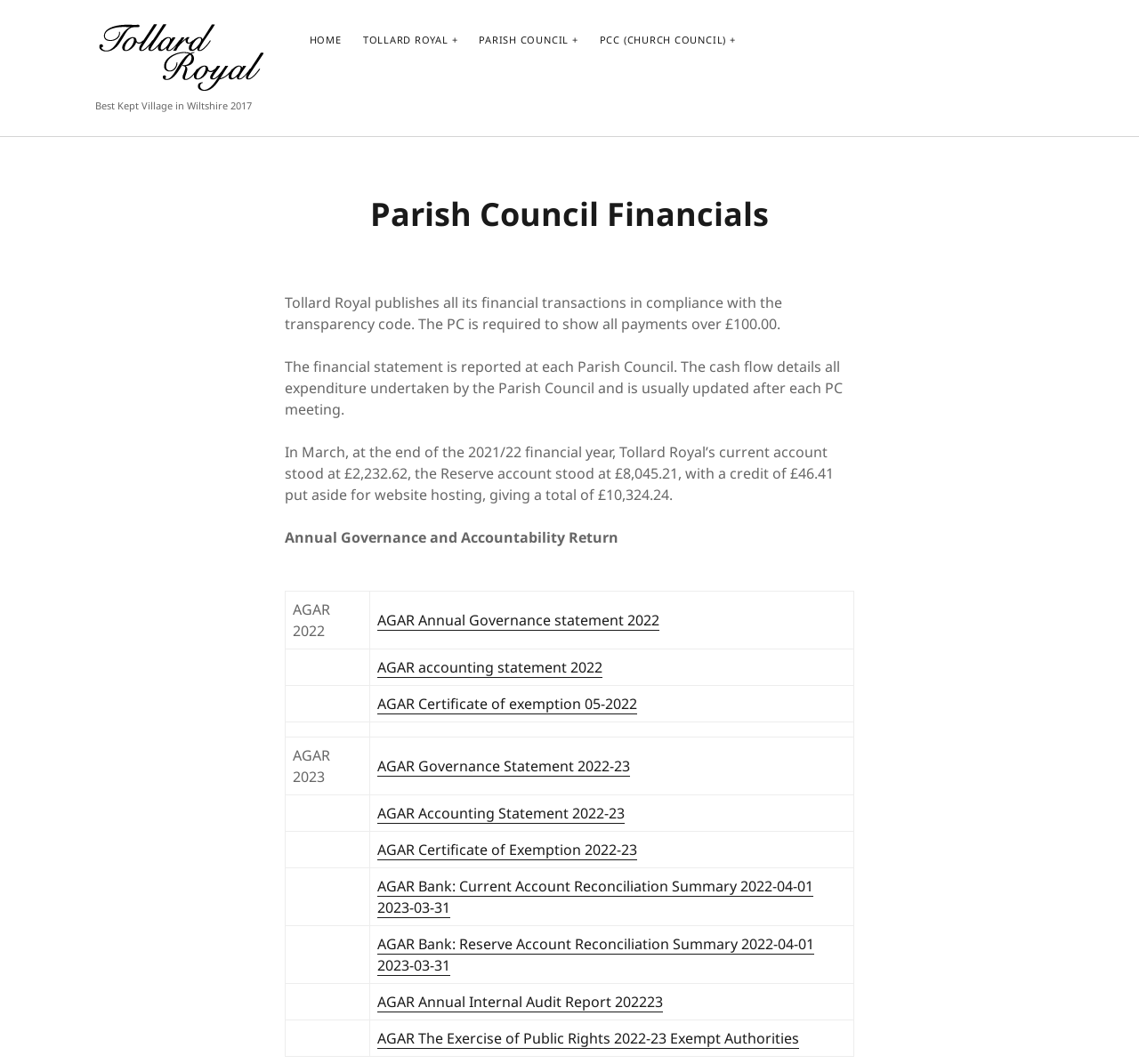Highlight the bounding box coordinates of the region I should click on to meet the following instruction: "View Parish Council Financials".

[0.25, 0.179, 0.75, 0.224]